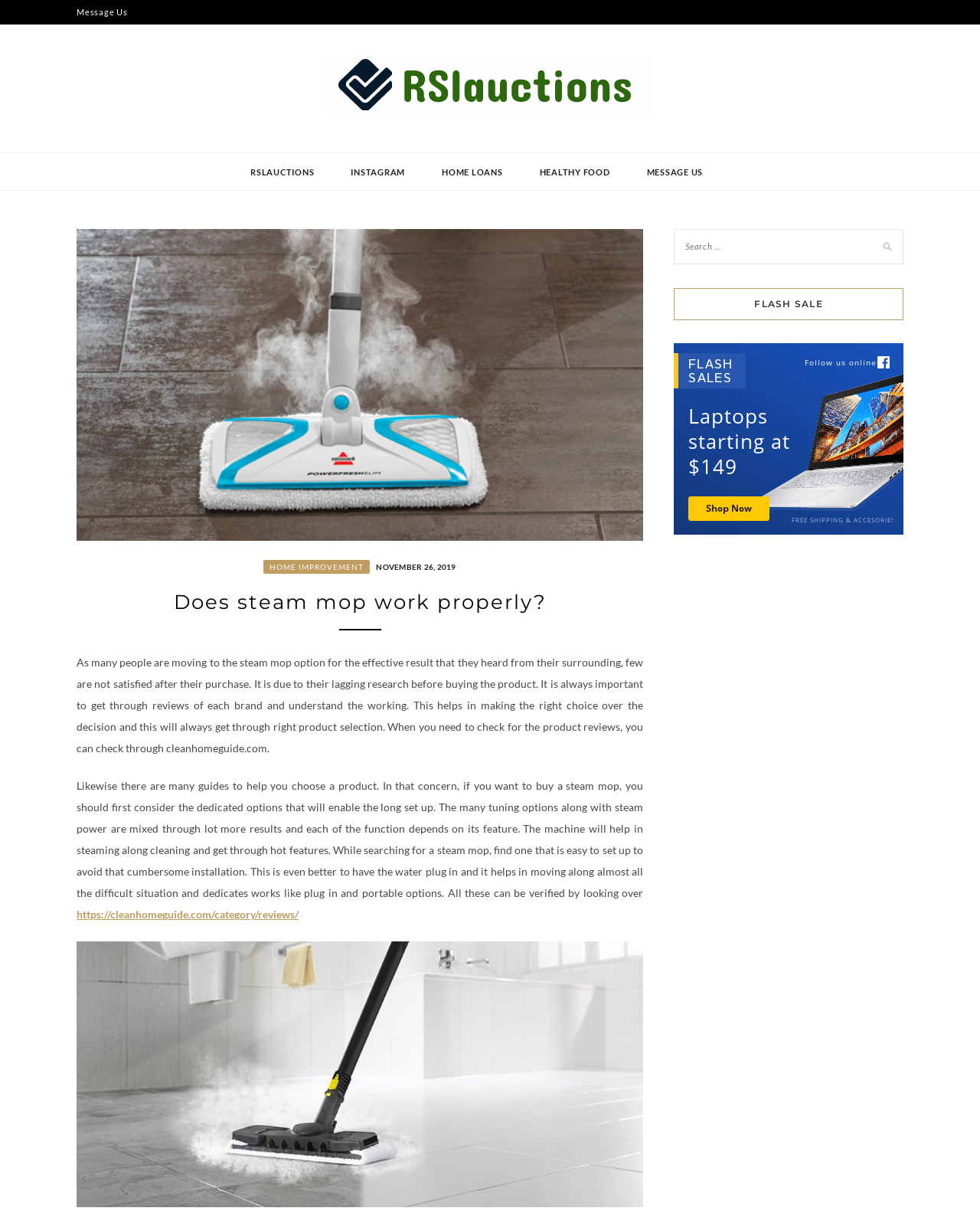Find the UI element described as: "name="s" placeholder="Search …"" and predict its bounding box coordinates. Ensure the coordinates are four float numbers between 0 and 1, [left, top, right, bottom].

[0.688, 0.187, 0.922, 0.217]